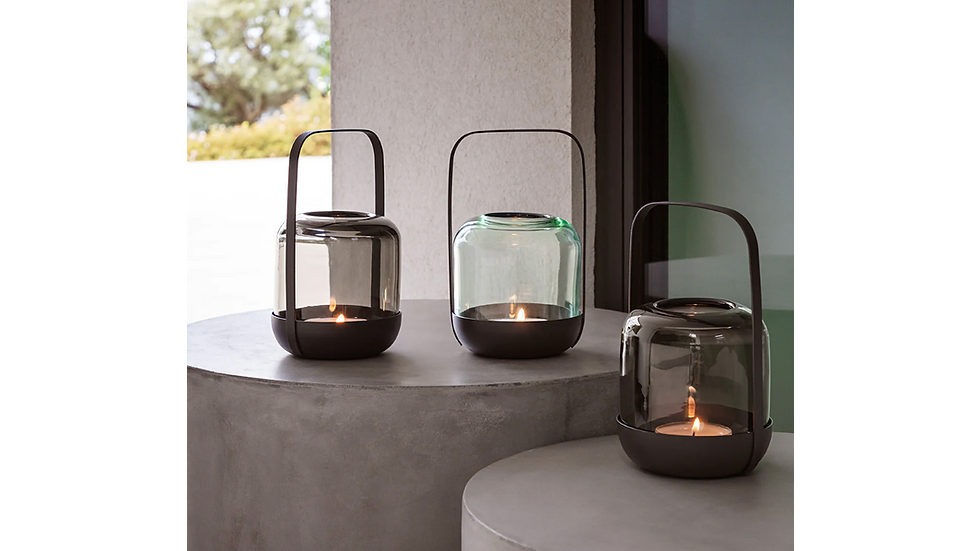Provide a brief response in the form of a single word or phrase:
What is the price of the Acorn Lanterns?

$195.00